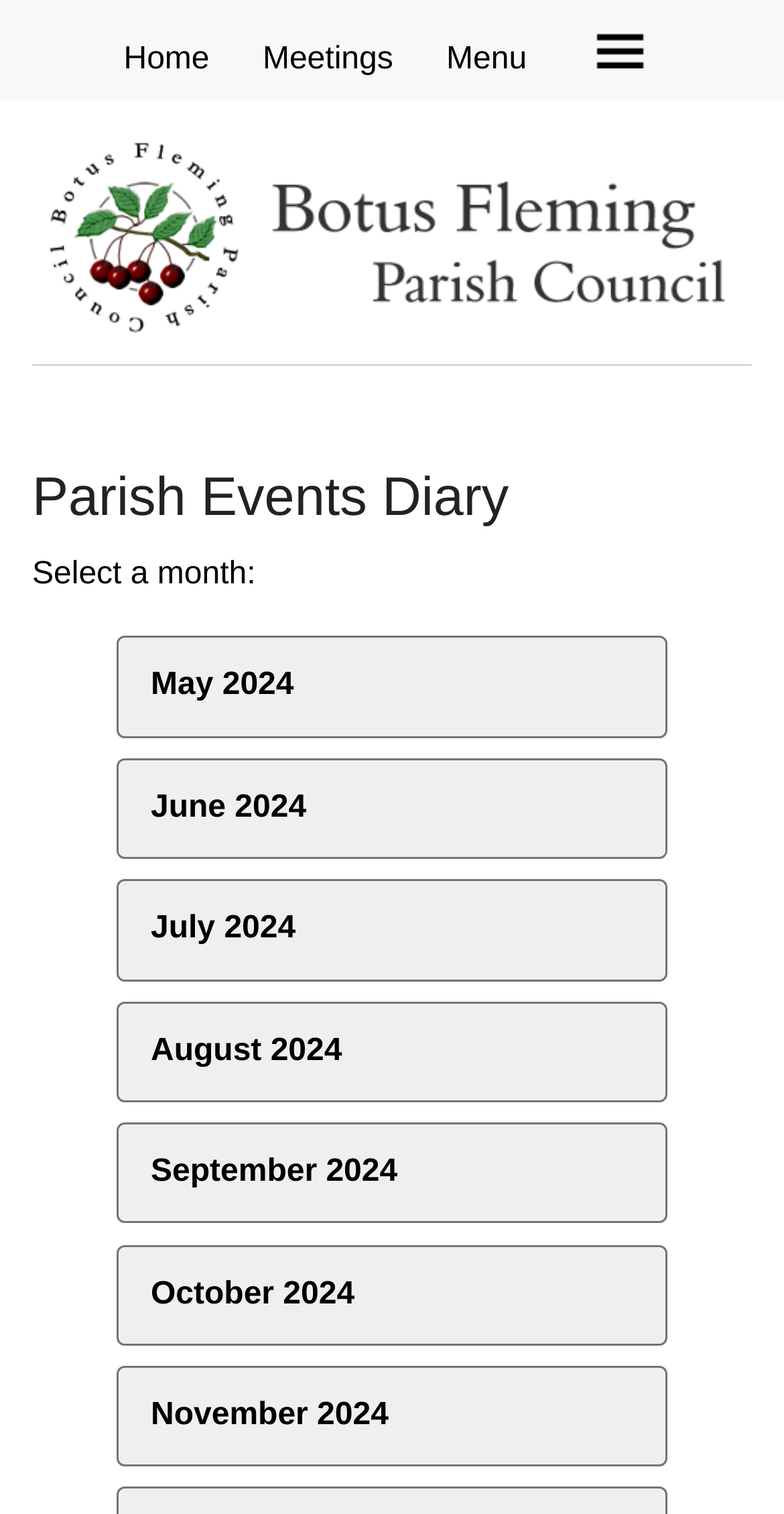Please find and report the primary heading text from the webpage.

Parish Events Diary